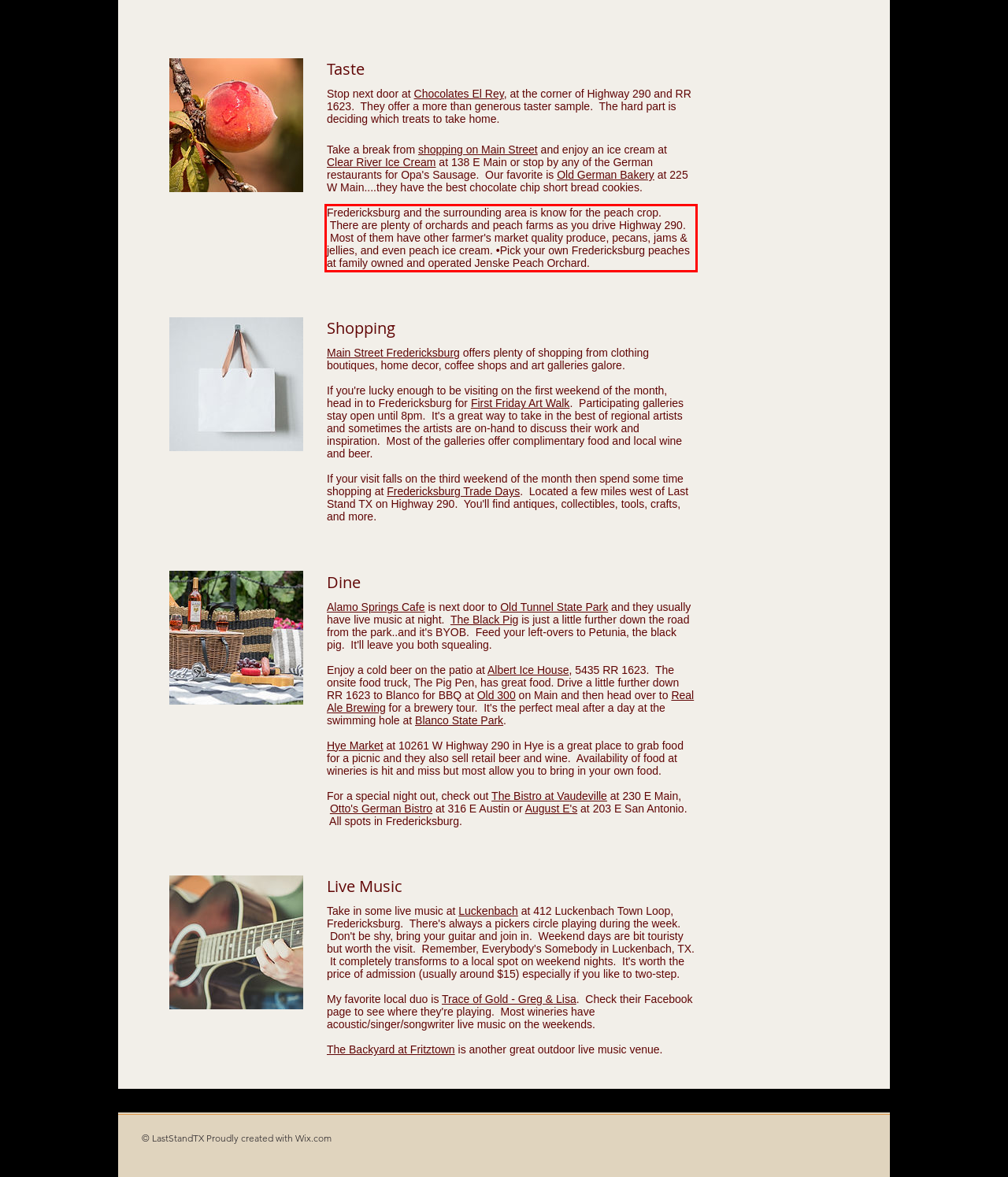Please analyze the screenshot of a webpage and extract the text content within the red bounding box using OCR.

Fredericksburg and the surrounding area is know for the peach crop. There are plenty of orchards and peach farms as you drive Highway 290. Most of them have other farmer's market quality produce, pecans, jams & jellies, and even peach ice cream. •Pick your own Fredericksburg peaches at family owned and operated Jenske Peach Orchard.